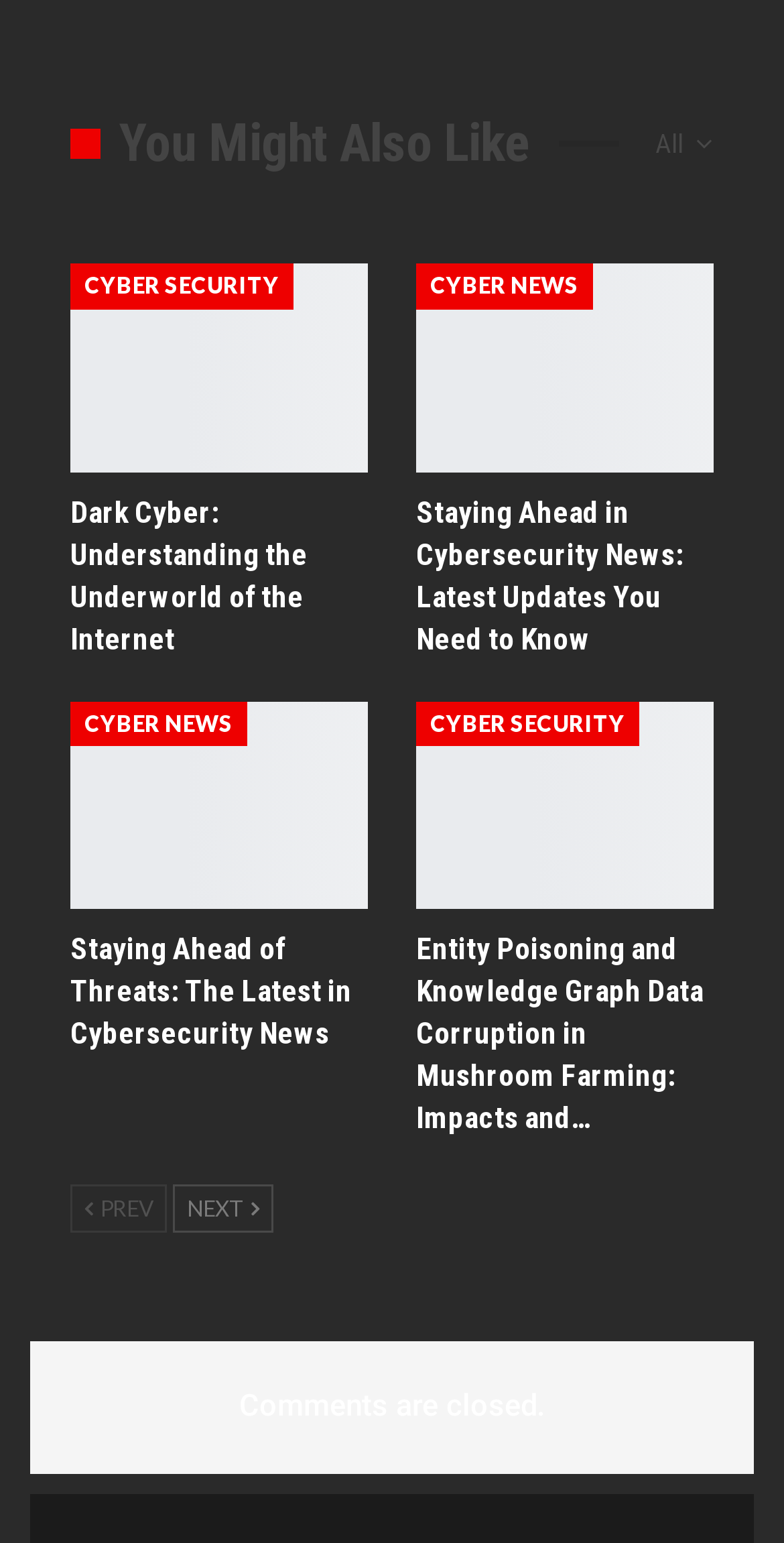Specify the bounding box coordinates of the area to click in order to follow the given instruction: "Click on 'Previous'."

[0.09, 0.768, 0.213, 0.799]